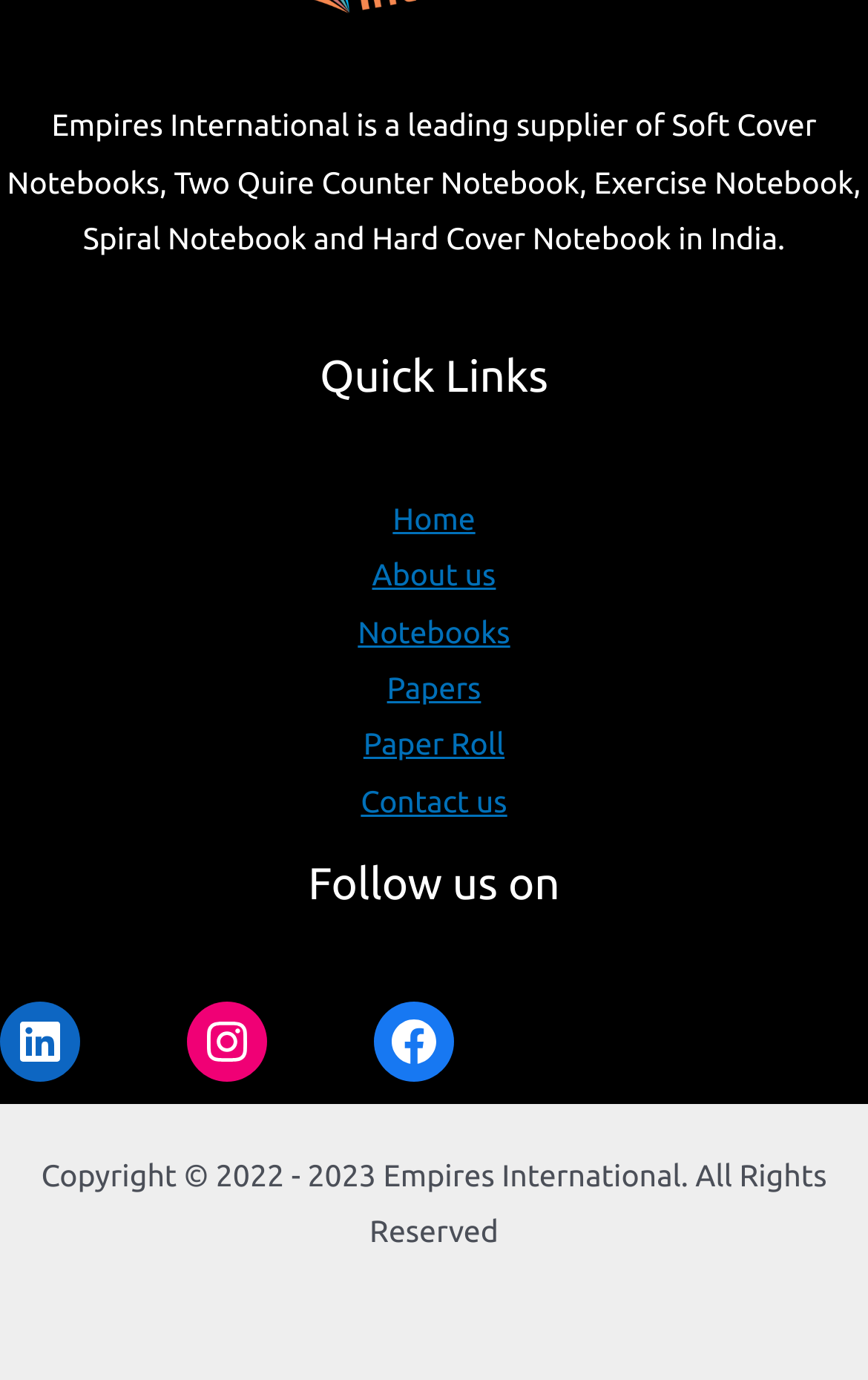Using the webpage screenshot, locate the HTML element that fits the following description and provide its bounding box: "Contact us".

[0.416, 0.568, 0.584, 0.593]